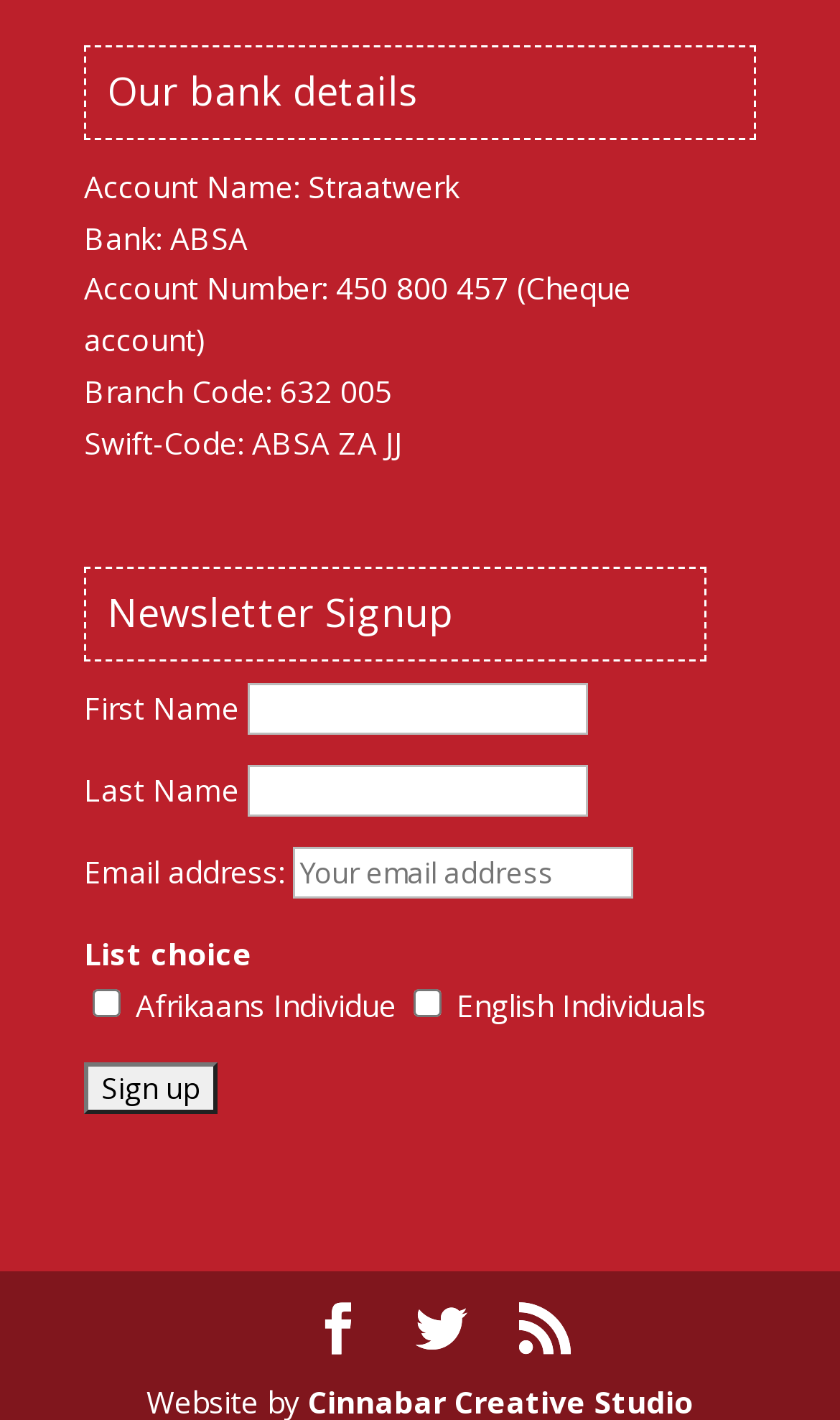Please identify the bounding box coordinates of the area that needs to be clicked to follow this instruction: "Enter last name".

[0.295, 0.539, 0.7, 0.575]